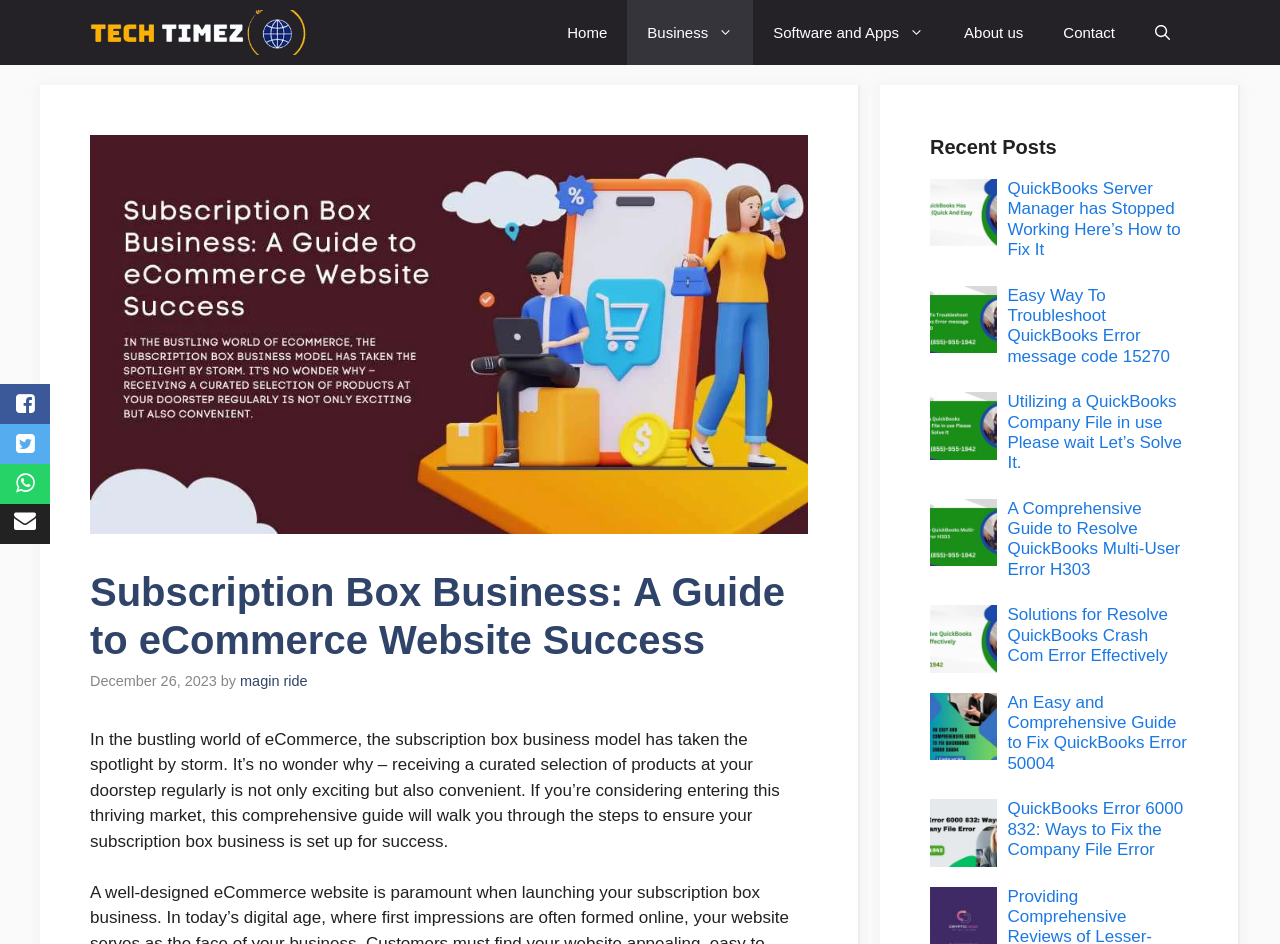Look at the image and give a detailed response to the following question: How many recent posts are listed on the webpage?

I counted the number of headings under the 'Recent Posts' section, and found six headings, each corresponding to a different post. Therefore, there are six recent posts listed on the webpage.